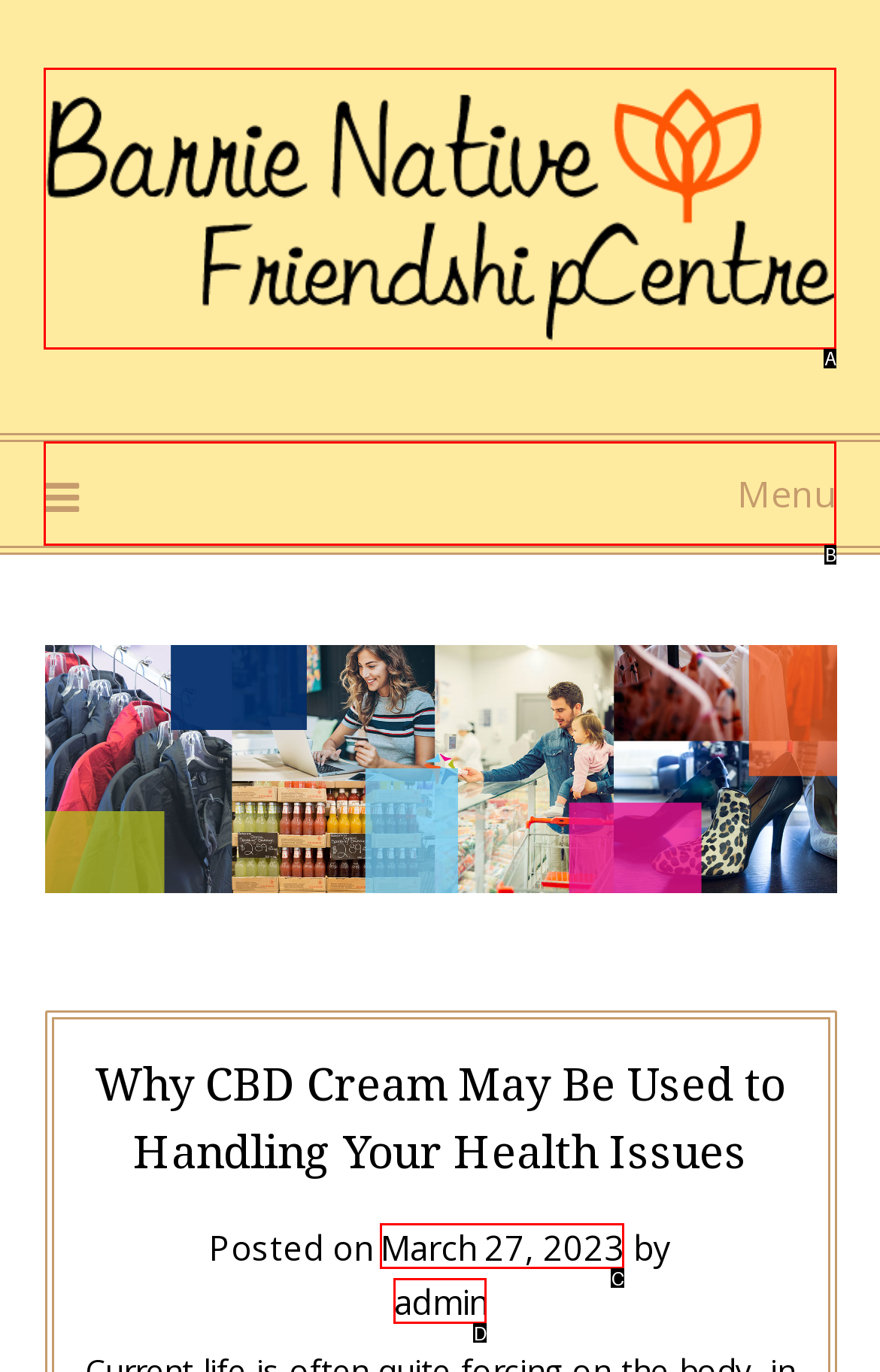Based on the given description: alt="Barrie Native Friendship Centre", identify the correct option and provide the corresponding letter from the given choices directly.

A